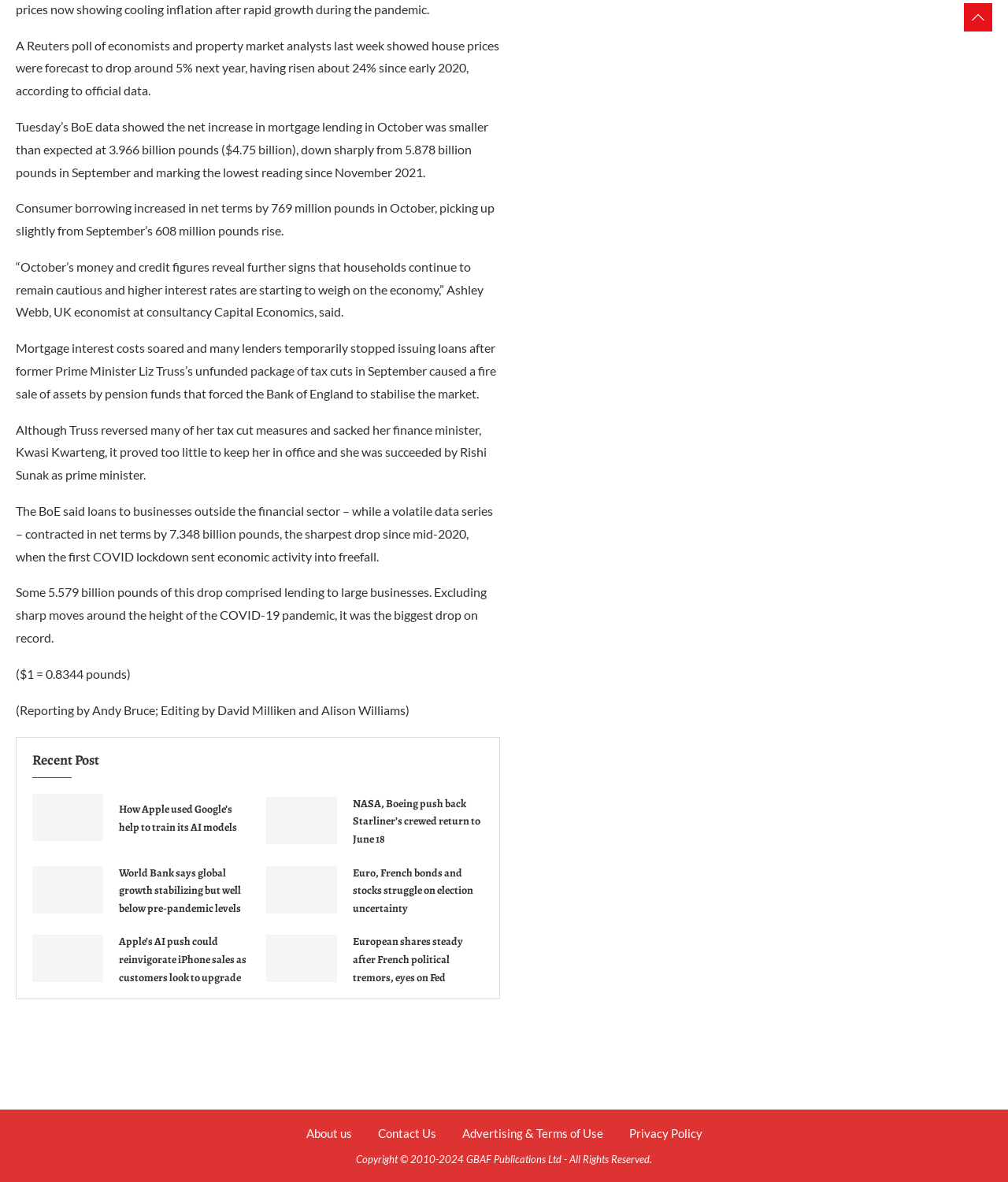Who is quoted in the article?
Using the image, answer in one word or phrase.

Ashley Webb